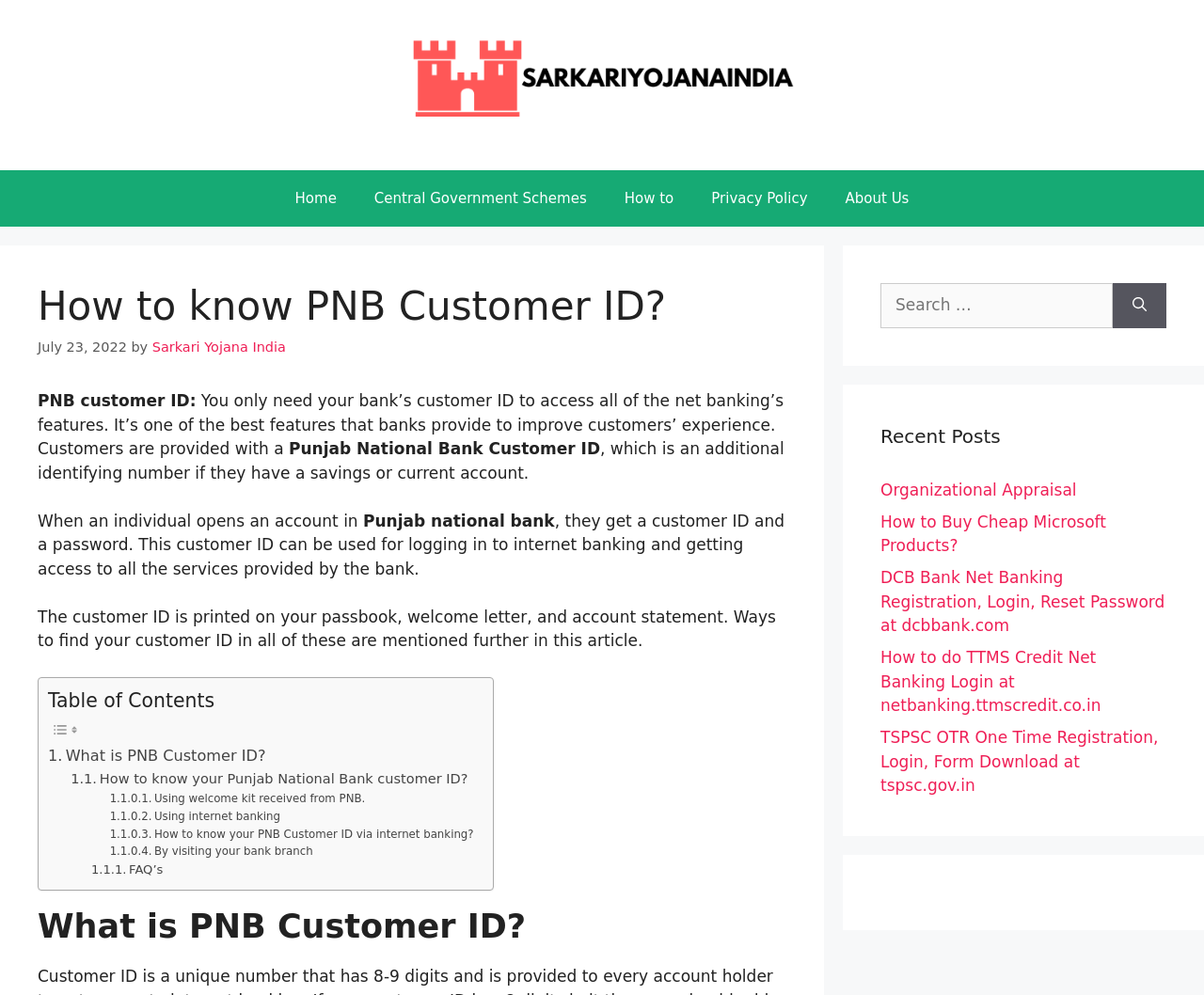Please provide a brief answer to the question using only one word or phrase: 
How can I know my Punjab National Bank customer ID?

Via internet banking or welcome kit